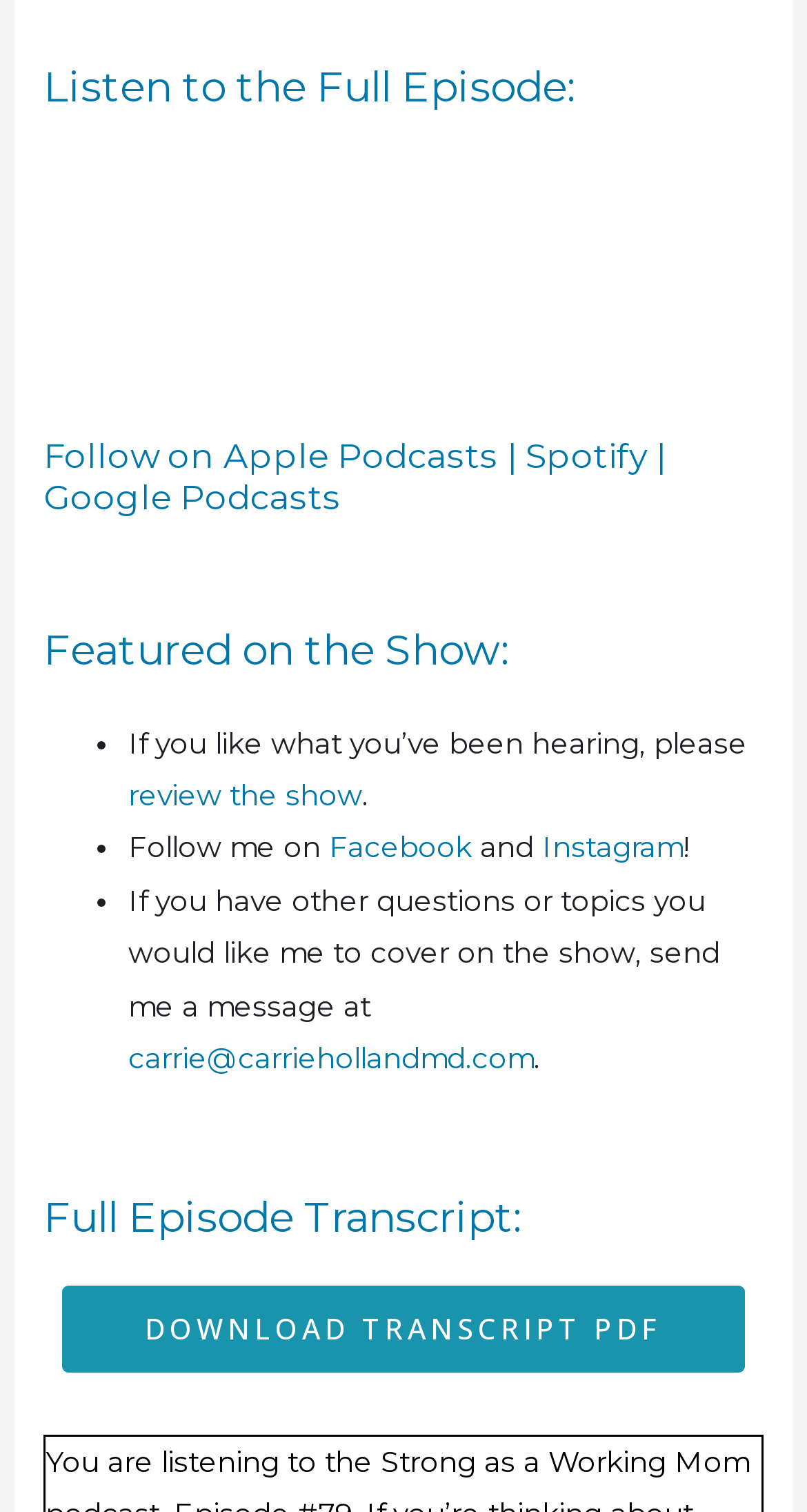What is the format of the transcript available for download?
Give a one-word or short phrase answer based on the image.

PDF